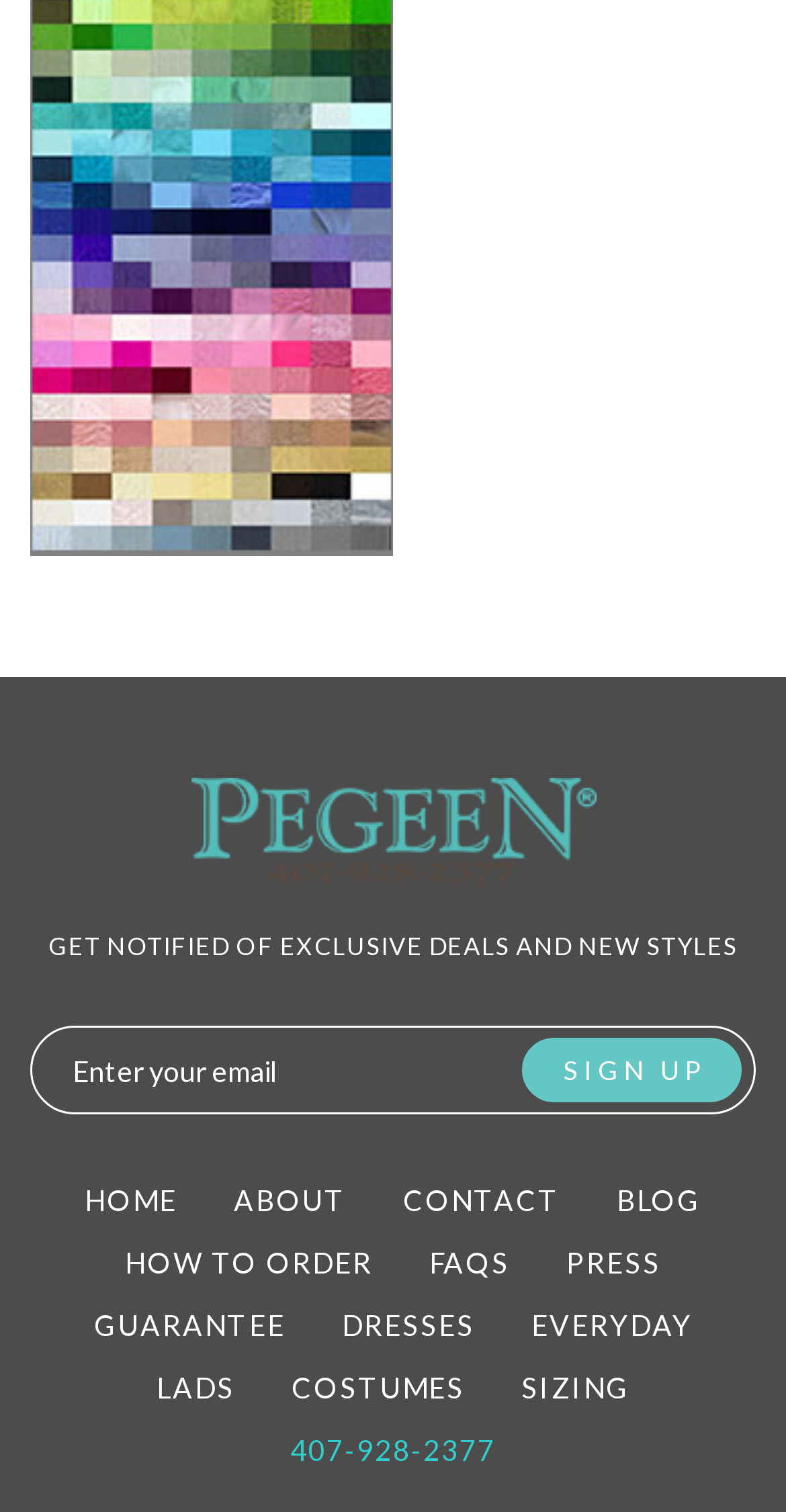Indicate the bounding box coordinates of the element that must be clicked to execute the instruction: "Learn about the company". The coordinates should be given as four float numbers between 0 and 1, i.e., [left, top, right, bottom].

[0.297, 0.782, 0.441, 0.804]